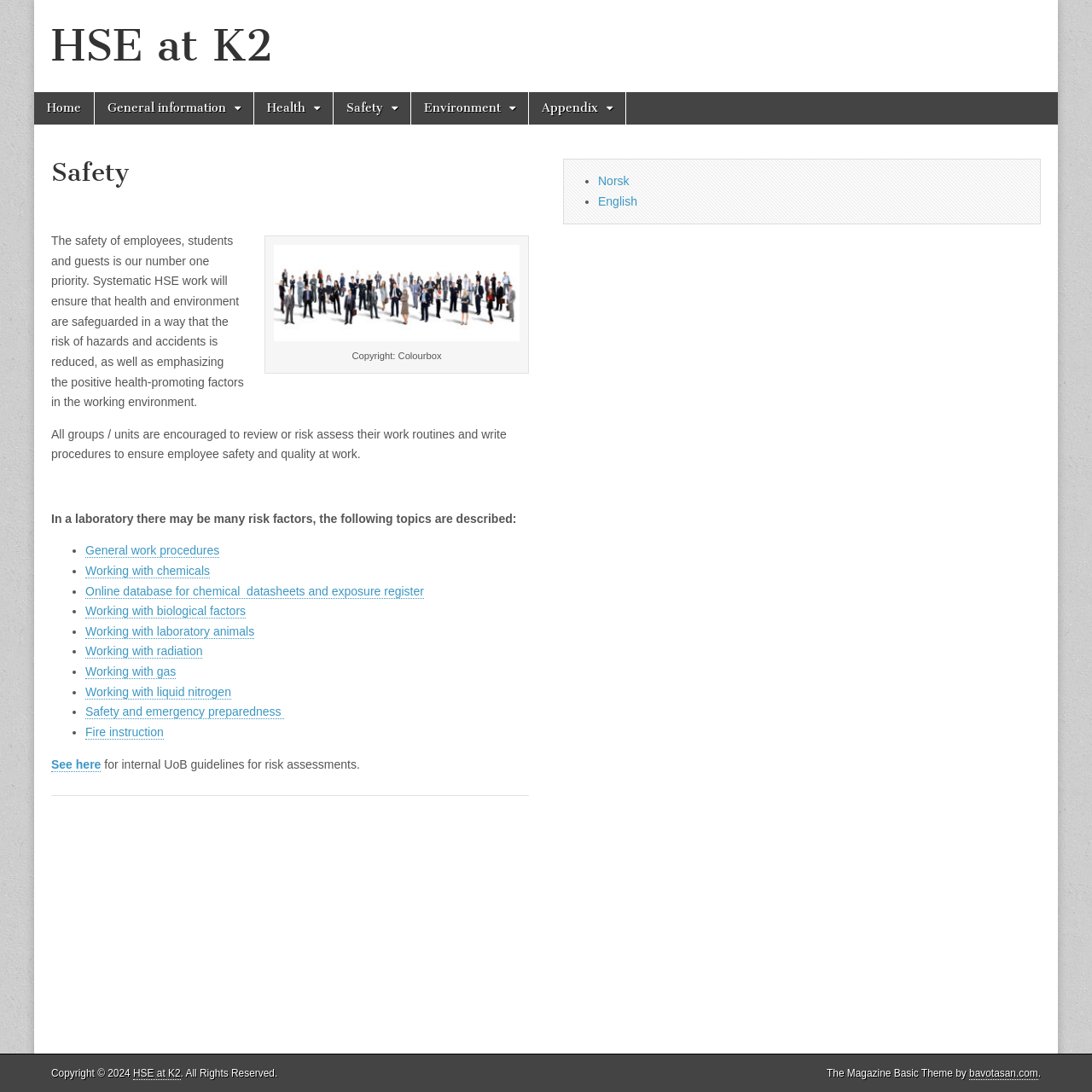Please specify the bounding box coordinates of the clickable section necessary to execute the following command: "Click on the 'Home' link".

[0.031, 0.084, 0.086, 0.114]